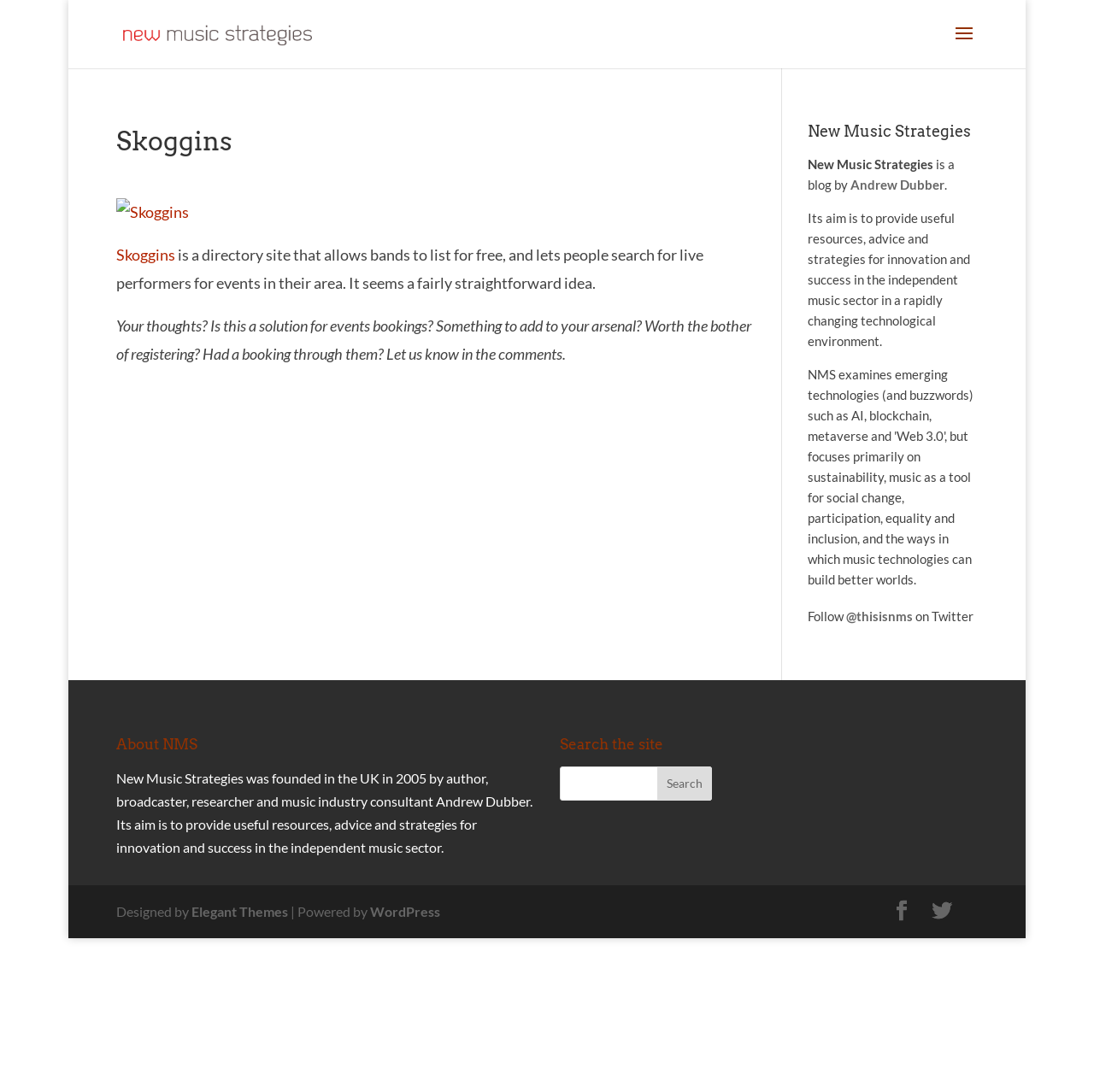Based on the image, please elaborate on the answer to the following question:
What is the name of the directory site?

The name of the directory site can be found in the heading element 'Skoggins' with bounding box coordinates [0.106, 0.108, 0.691, 0.158].